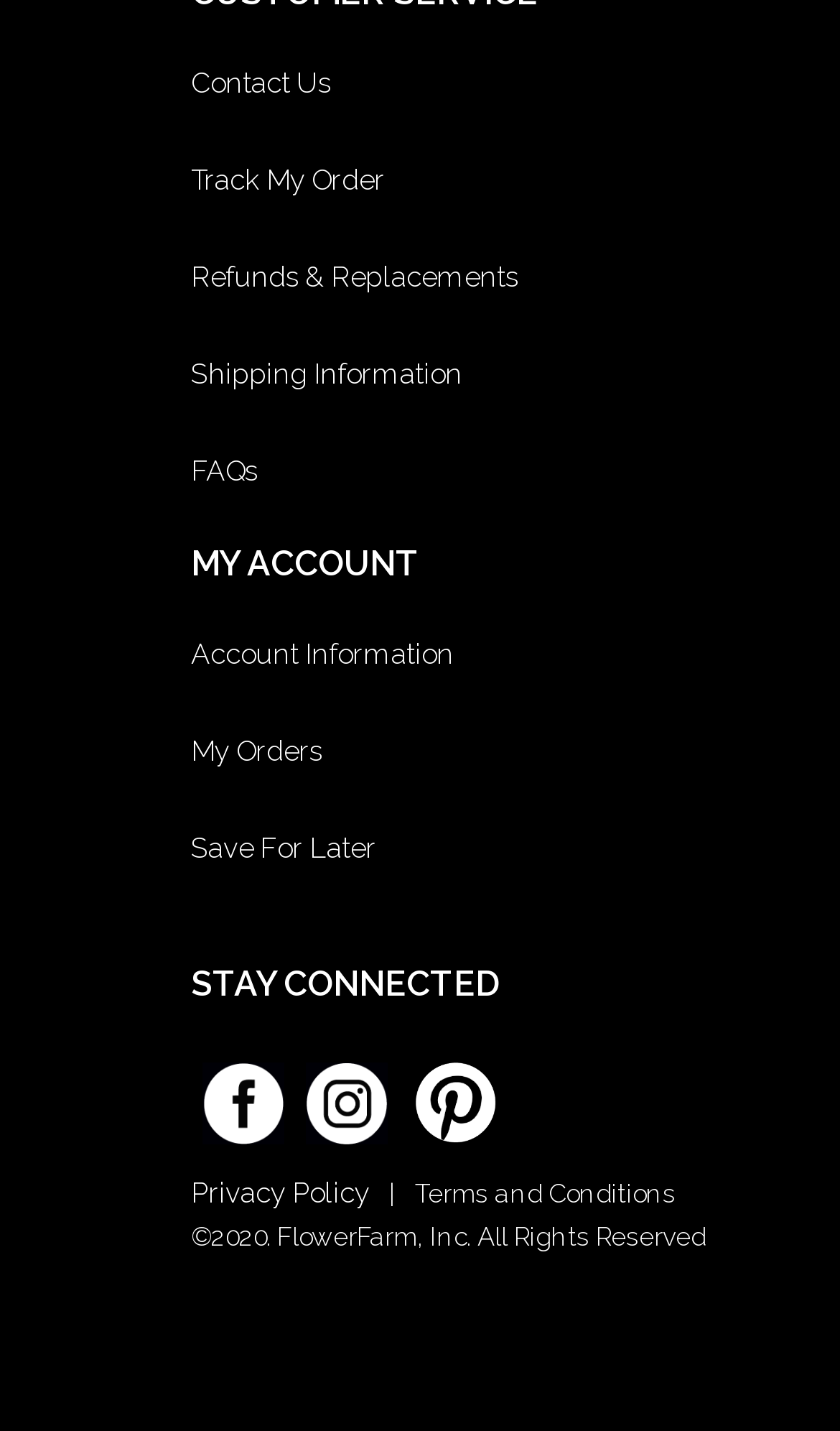Determine the bounding box coordinates of the UI element described by: "Terms and Conditions".

None